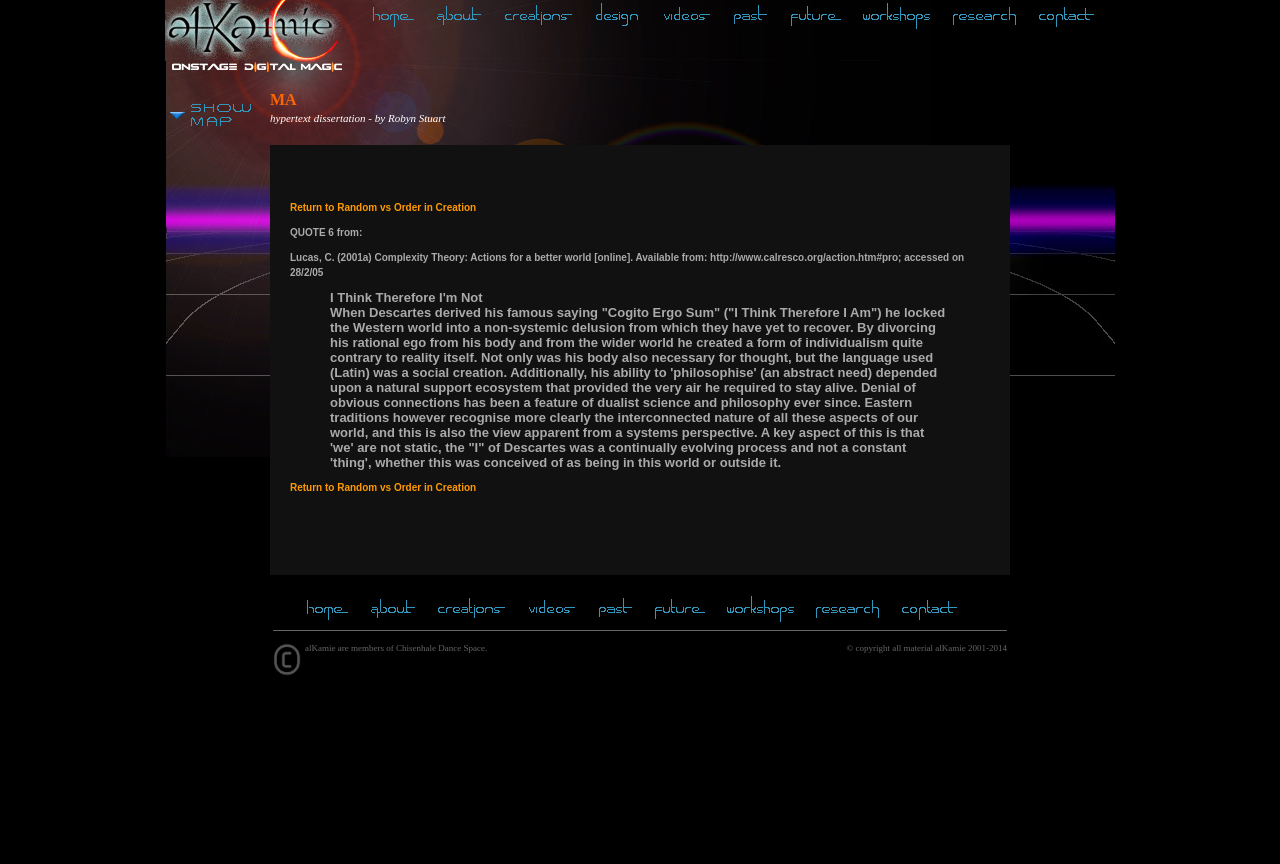What is the quote from?
Using the image, elaborate on the answer with as much detail as possible.

The quote is from Lucas, C. (2001a) as mentioned in the StaticText element with the text 'QUOTE 6 from: Lucas, C. (2001a) Complexity Theory: Actions for a better world [online]. Available from: http://www.calresco.org/action.htm#pro; accessed on 28/2/05'.